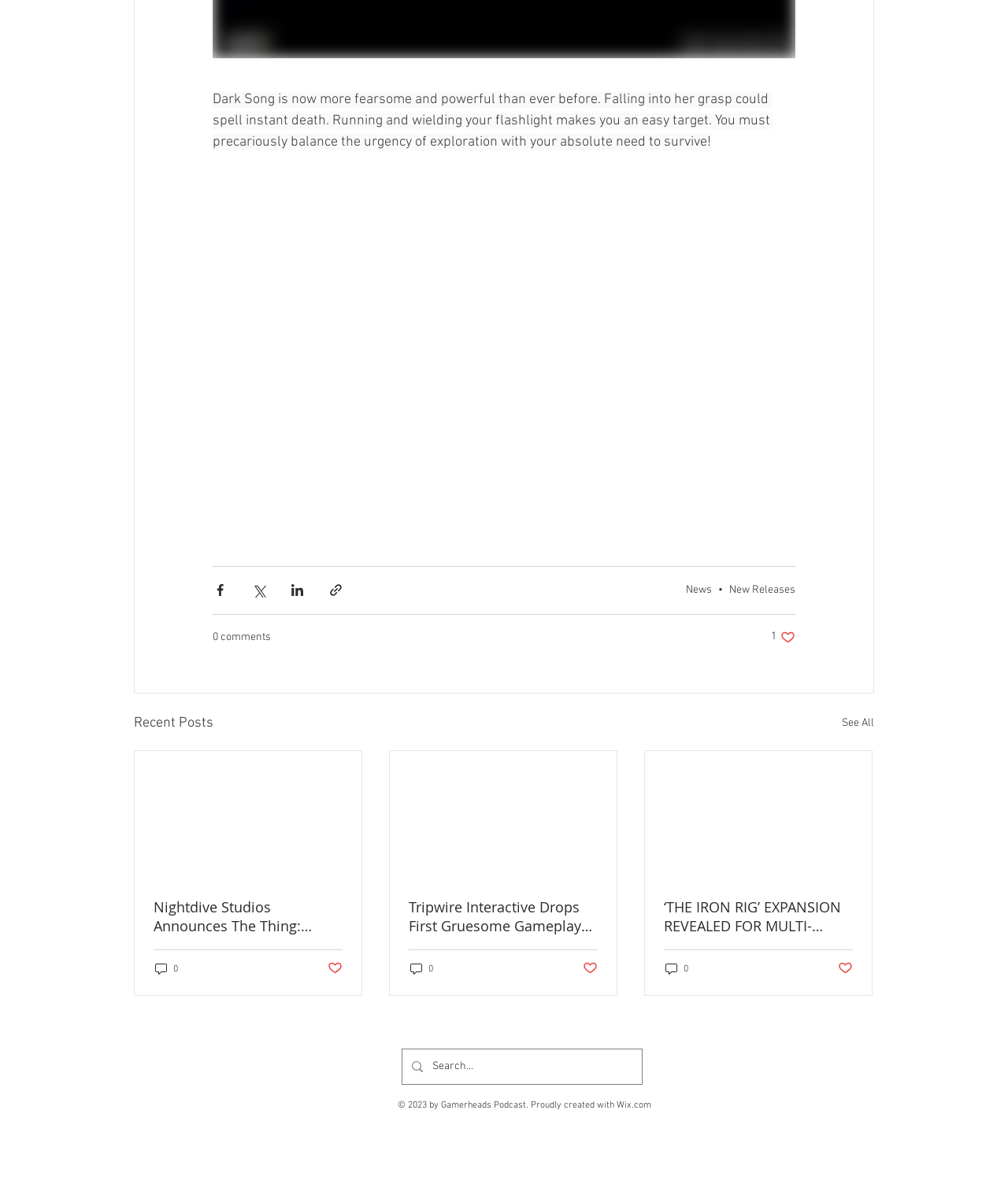Find the bounding box coordinates of the element to click in order to complete the given instruction: "Search for something."

[0.429, 0.886, 0.604, 0.915]